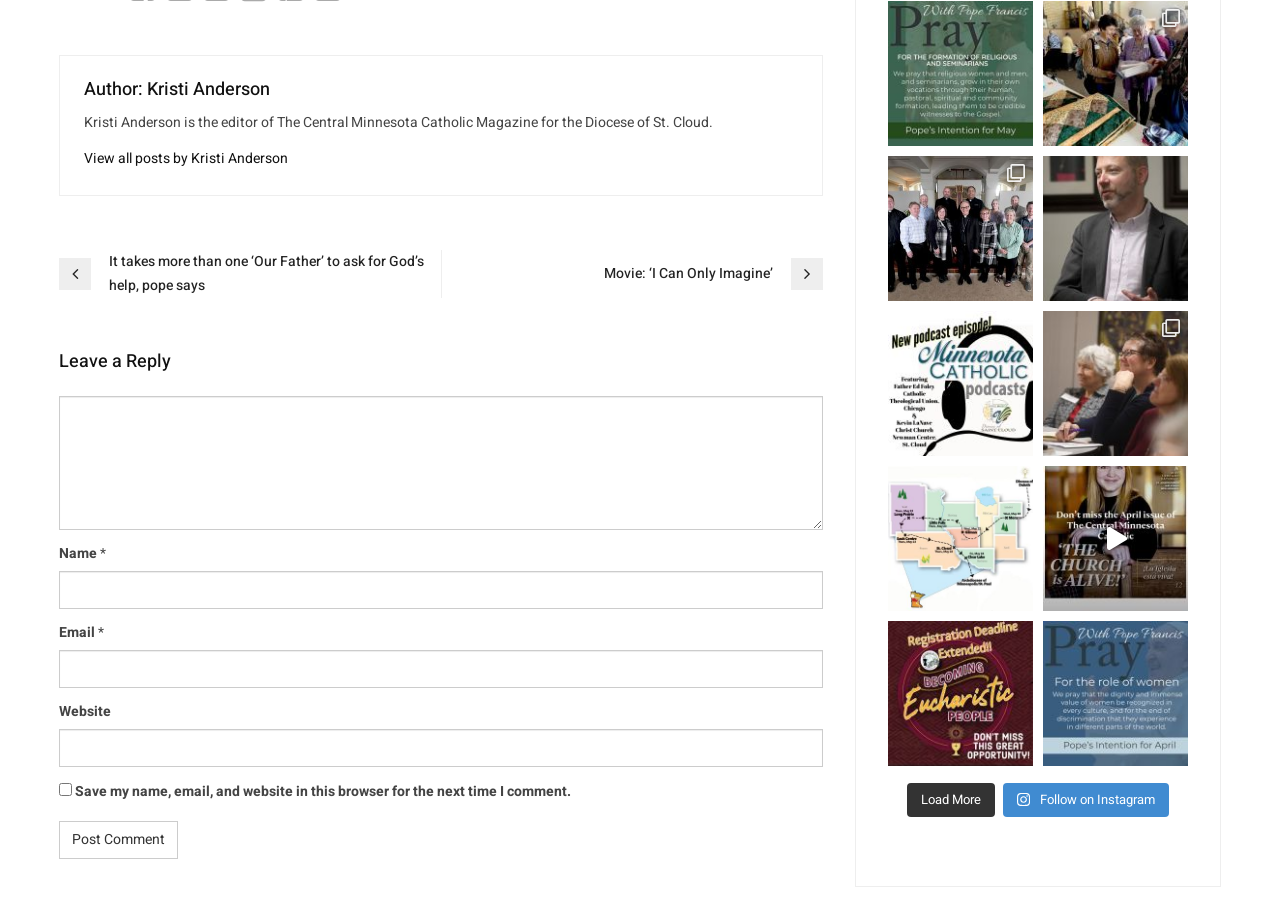Locate the bounding box coordinates of the item that should be clicked to fulfill the instruction: "Post a comment".

[0.046, 0.903, 0.139, 0.945]